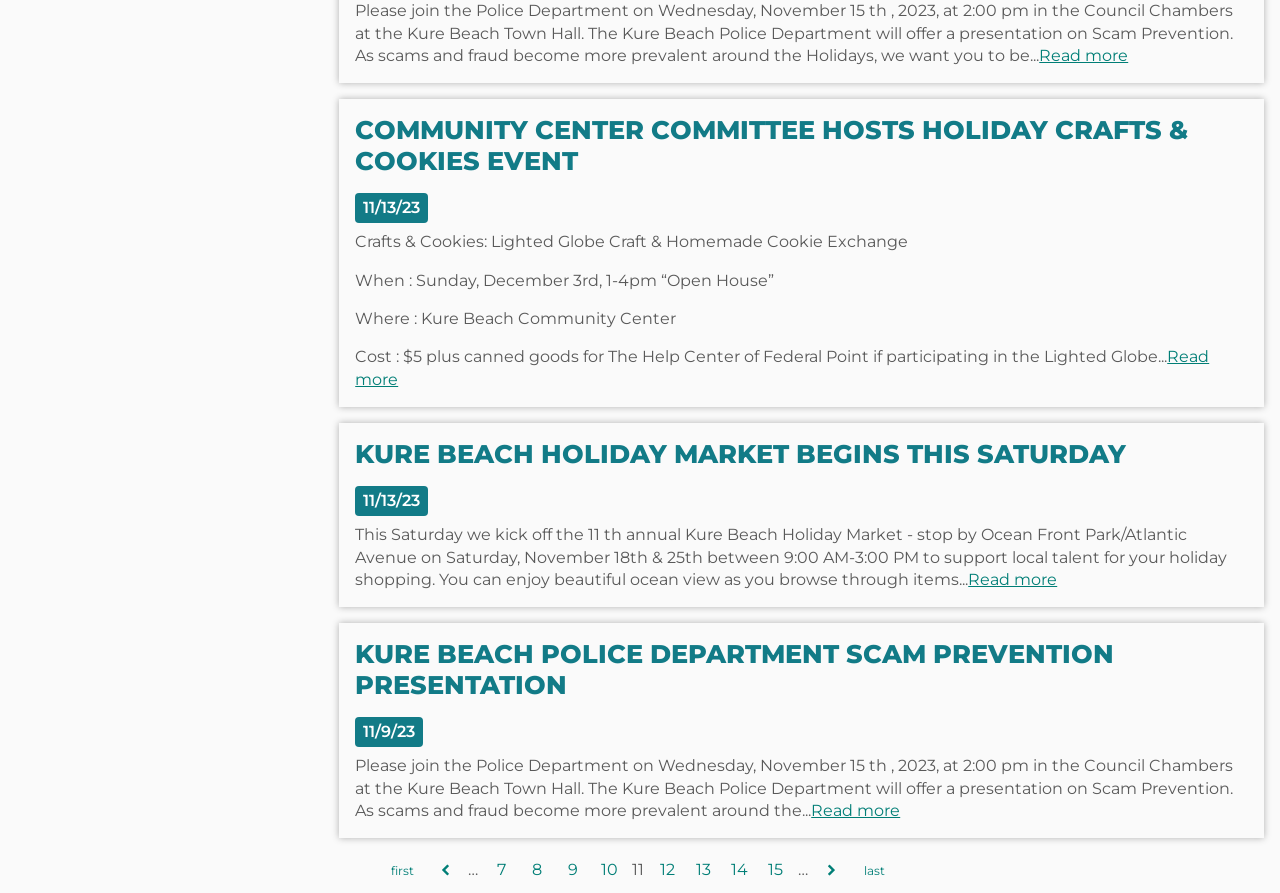Show me the bounding box coordinates of the clickable region to achieve the task as per the instruction: "Read more about Community Center Committee Hosts Holiday Crafts & Cookies Event".

[0.278, 0.129, 0.975, 0.198]